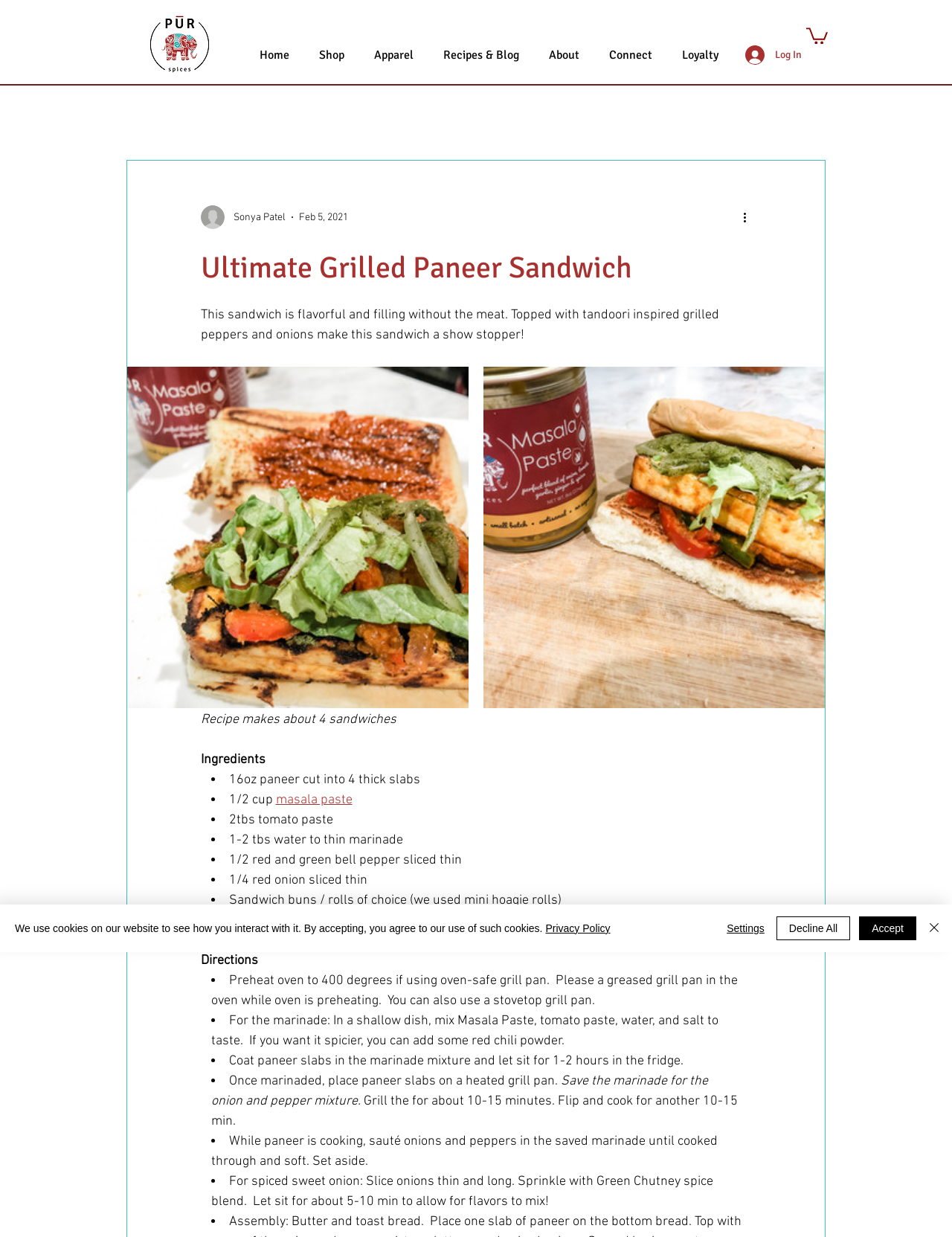Locate the bounding box coordinates of the region to be clicked to comply with the following instruction: "Click the PUR Spices Logo". The coordinates must be four float numbers between 0 and 1, in the form [left, top, right, bottom].

[0.15, 0.007, 0.227, 0.064]